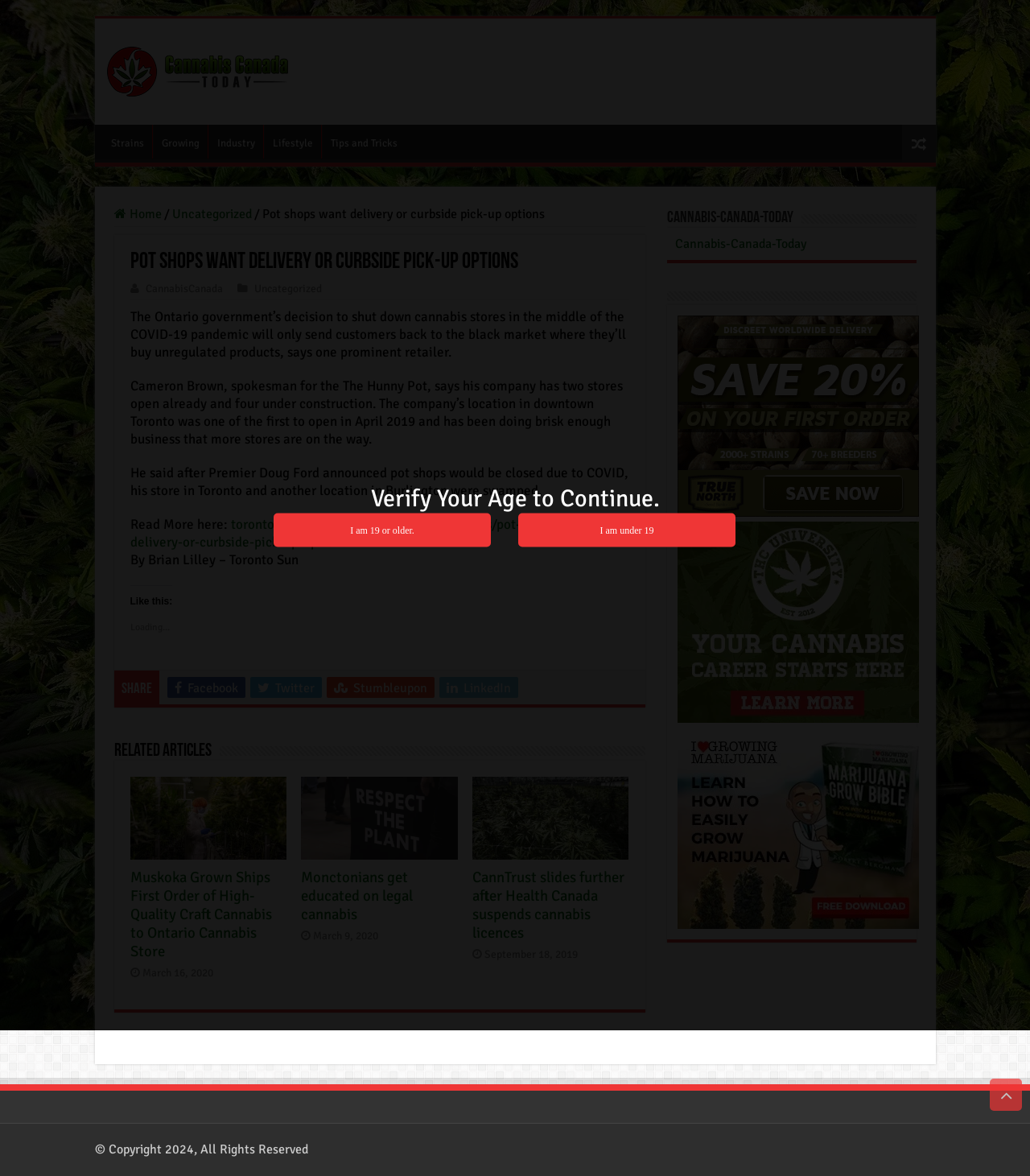Kindly respond to the following question with a single word or a brief phrase: 
What is the name of the publication that wrote the article?

Toronto Sun